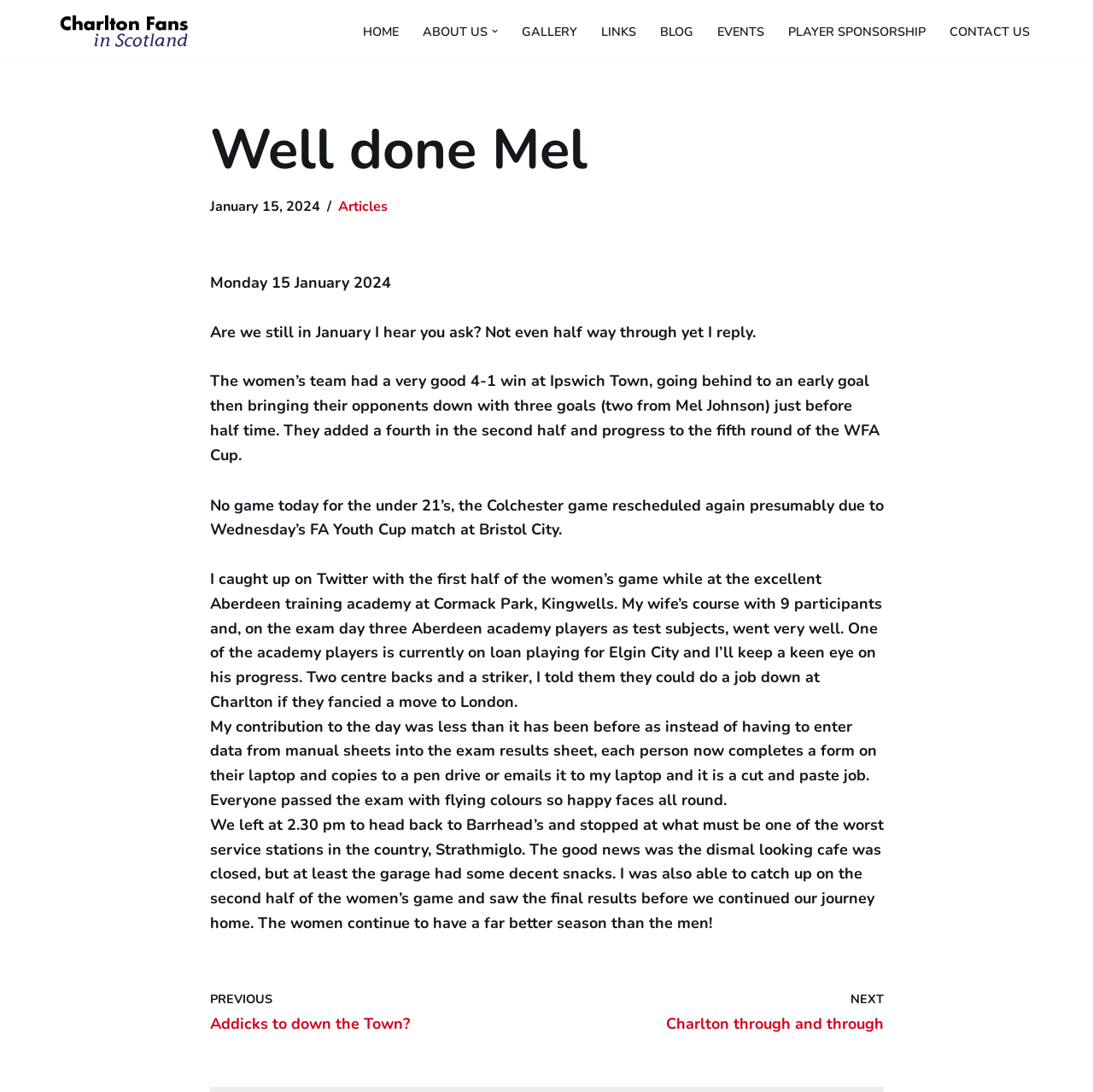How many goals did Mel Johnson score in the women's team's game?
Answer the question with a single word or phrase by looking at the picture.

Two